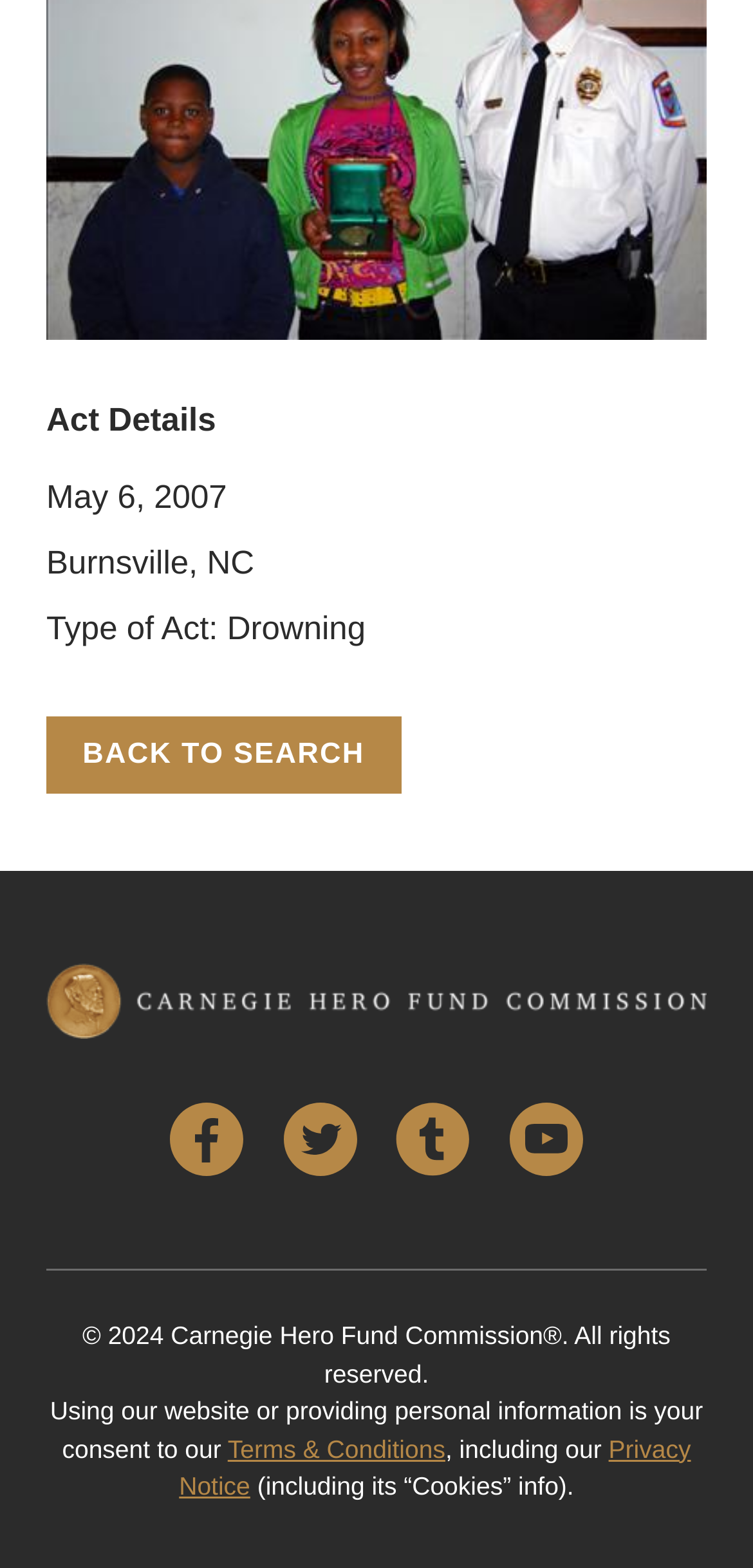Given the element description, predict the bounding box coordinates in the format (top-left x, top-left y, bottom-right x, bottom-right y). Make sure all values are between 0 and 1. Here is the element description: Facebook

[0.226, 0.703, 0.324, 0.75]